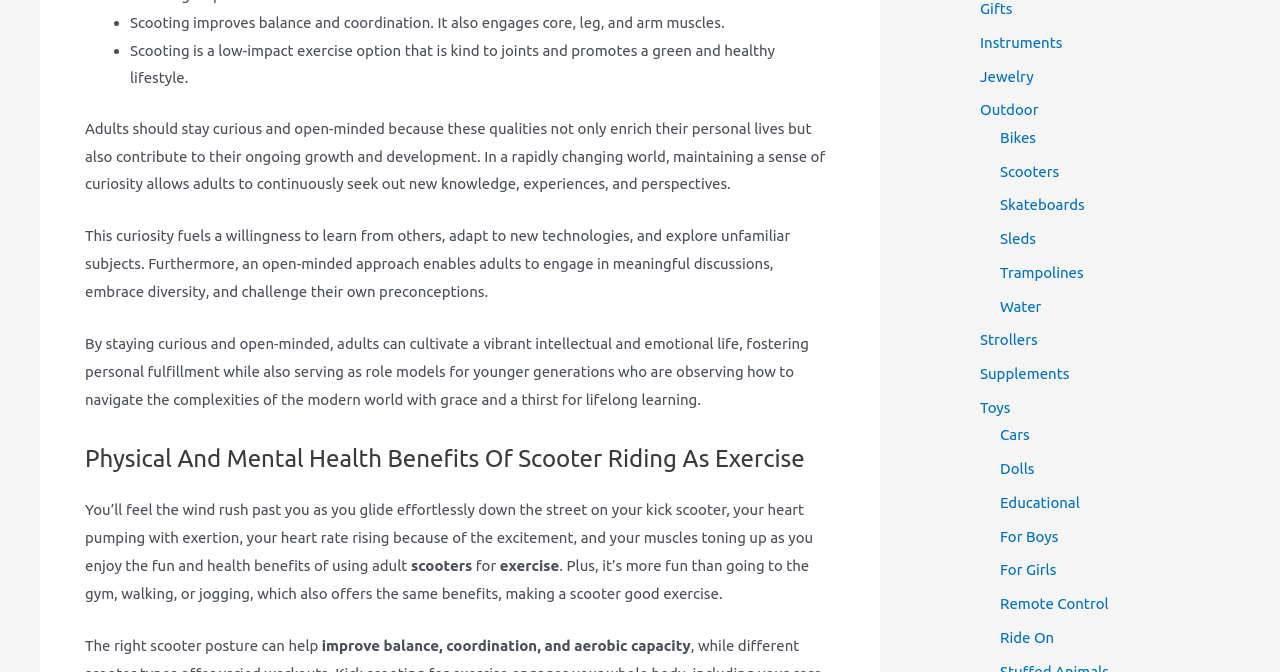Given the description of the UI element: "For Girls", predict the bounding box coordinates in the form of [left, top, right, bottom], with each value being a float between 0 and 1.

[0.781, 0.835, 0.825, 0.86]